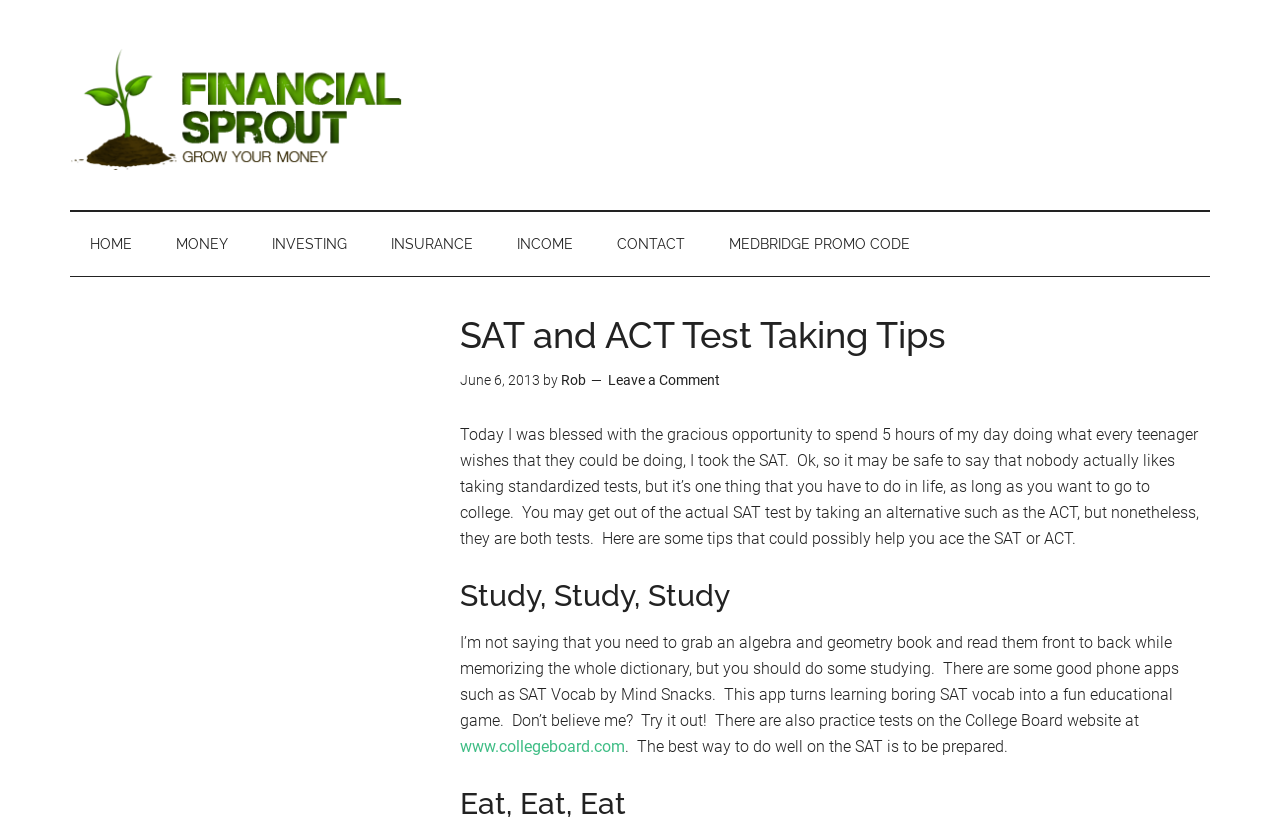Please determine the headline of the webpage and provide its content.

SAT and ACT Test Taking Tips